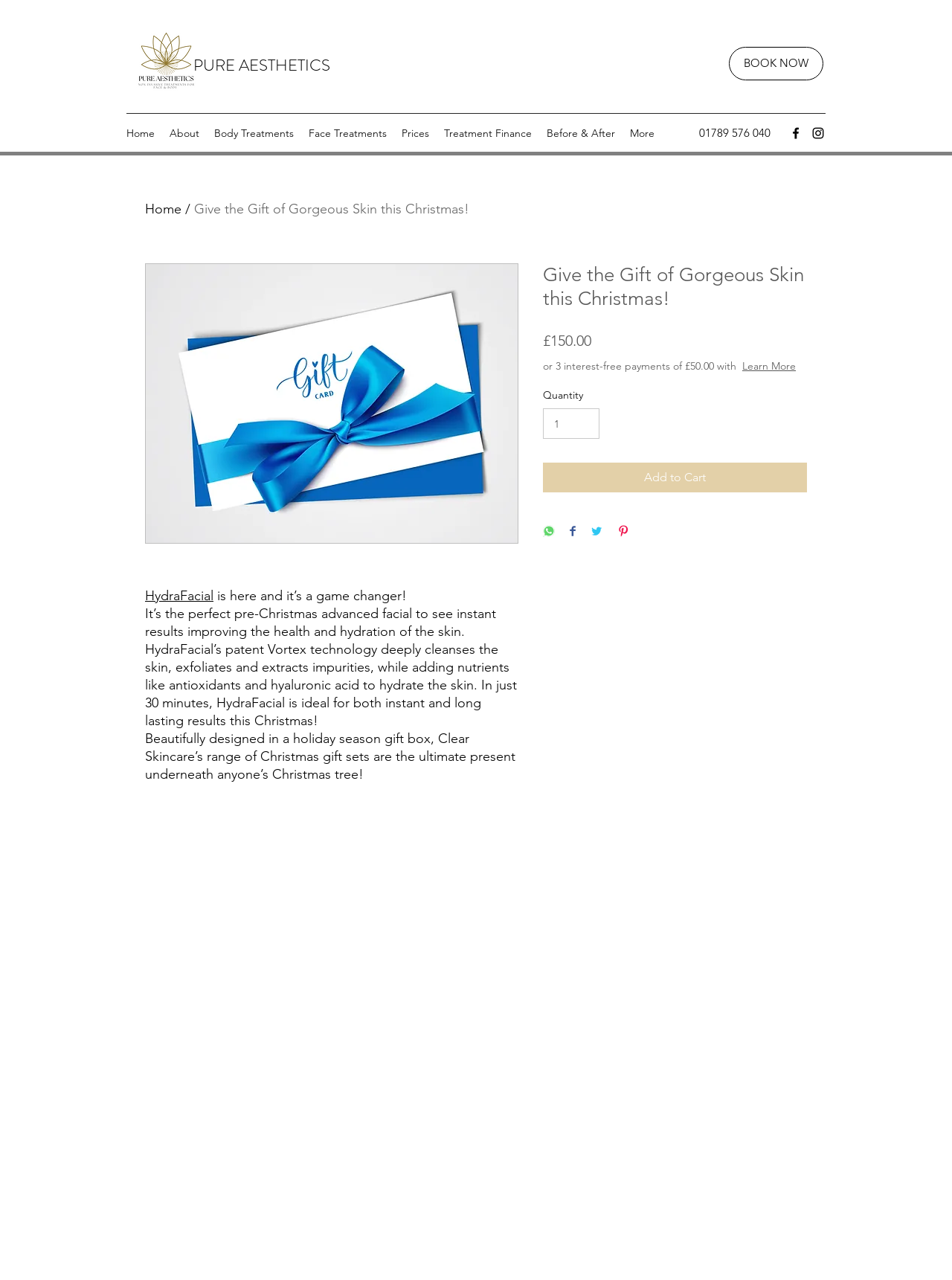Mark the bounding box of the element that matches the following description: "Before & After".

[0.566, 0.095, 0.654, 0.113]